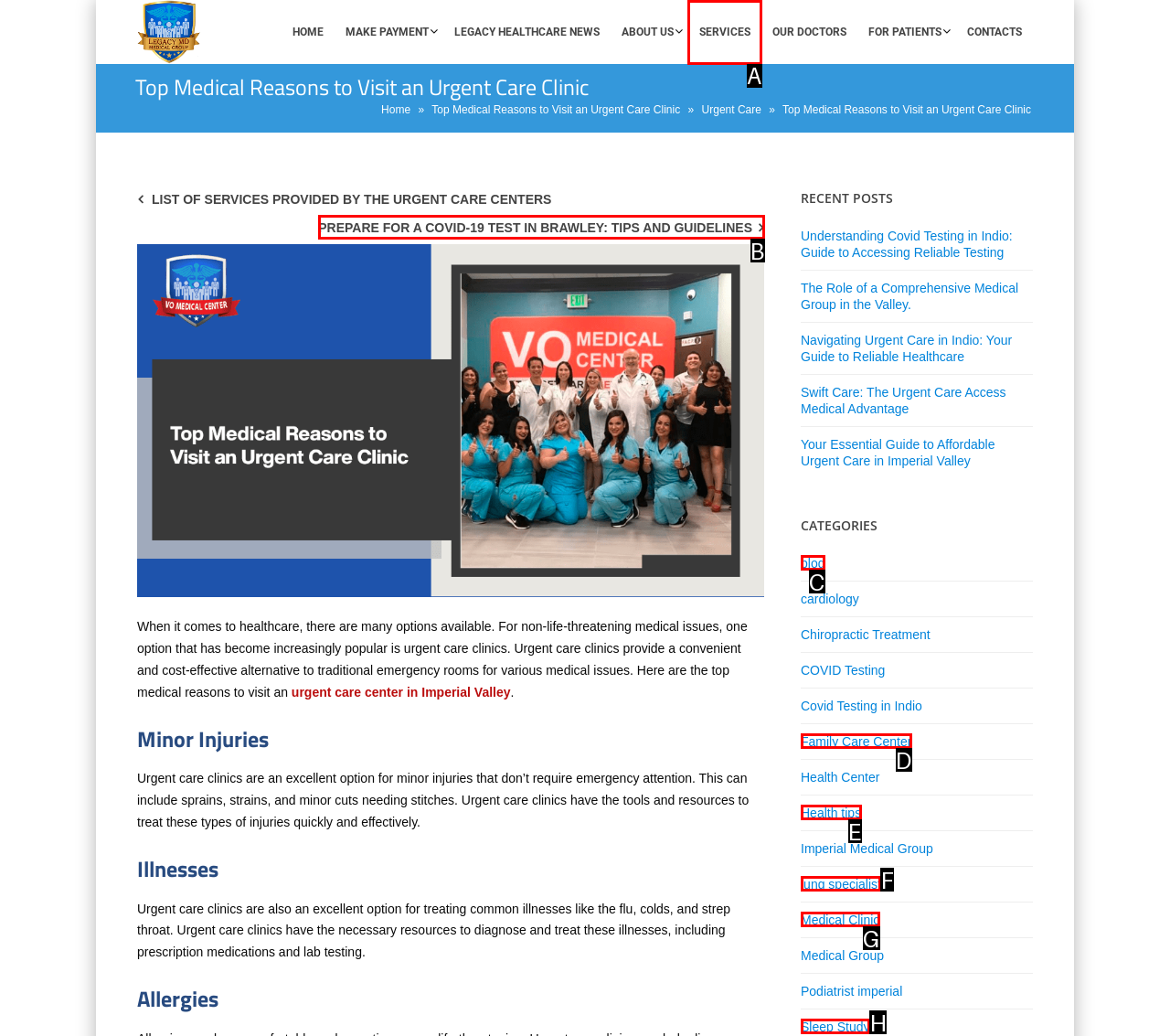Choose the correct UI element to click for this task: Visit the 'SERVICES' page Answer using the letter from the given choices.

A